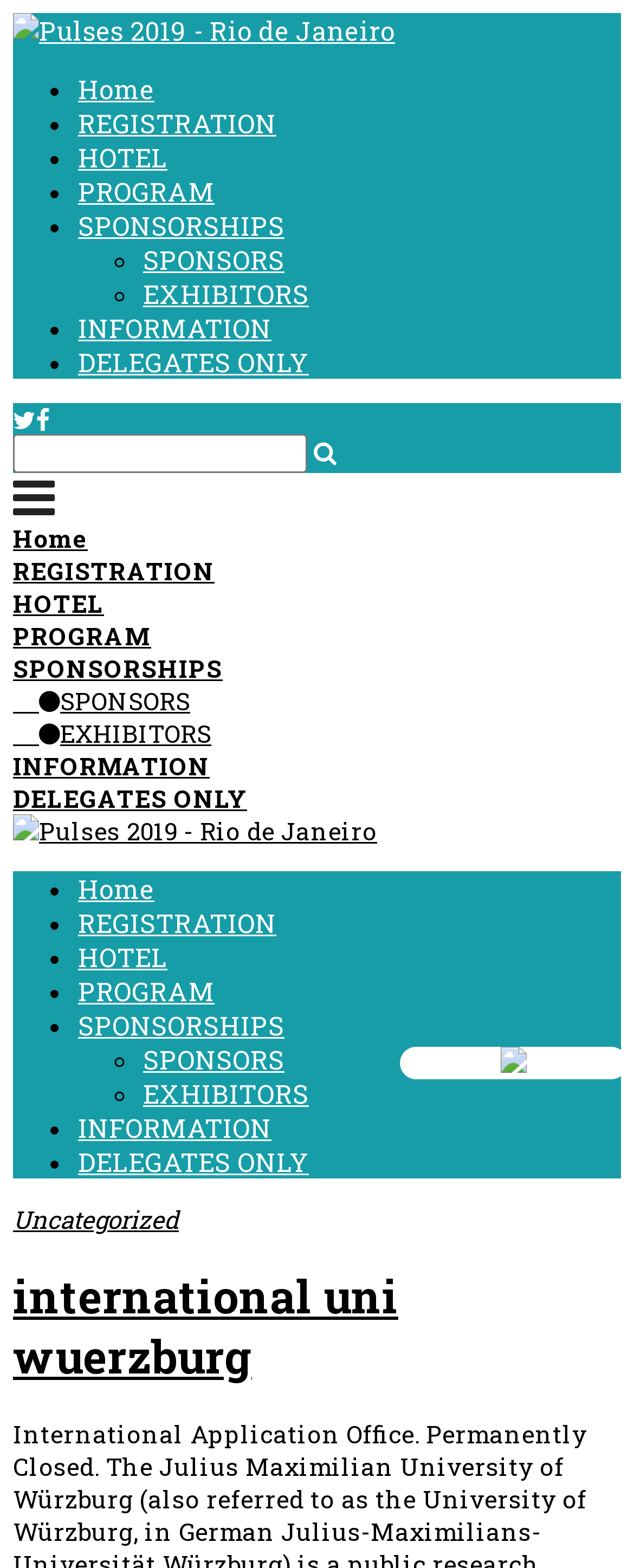Your task is to find and give the main heading text of the webpage.

international uni wuerzburg